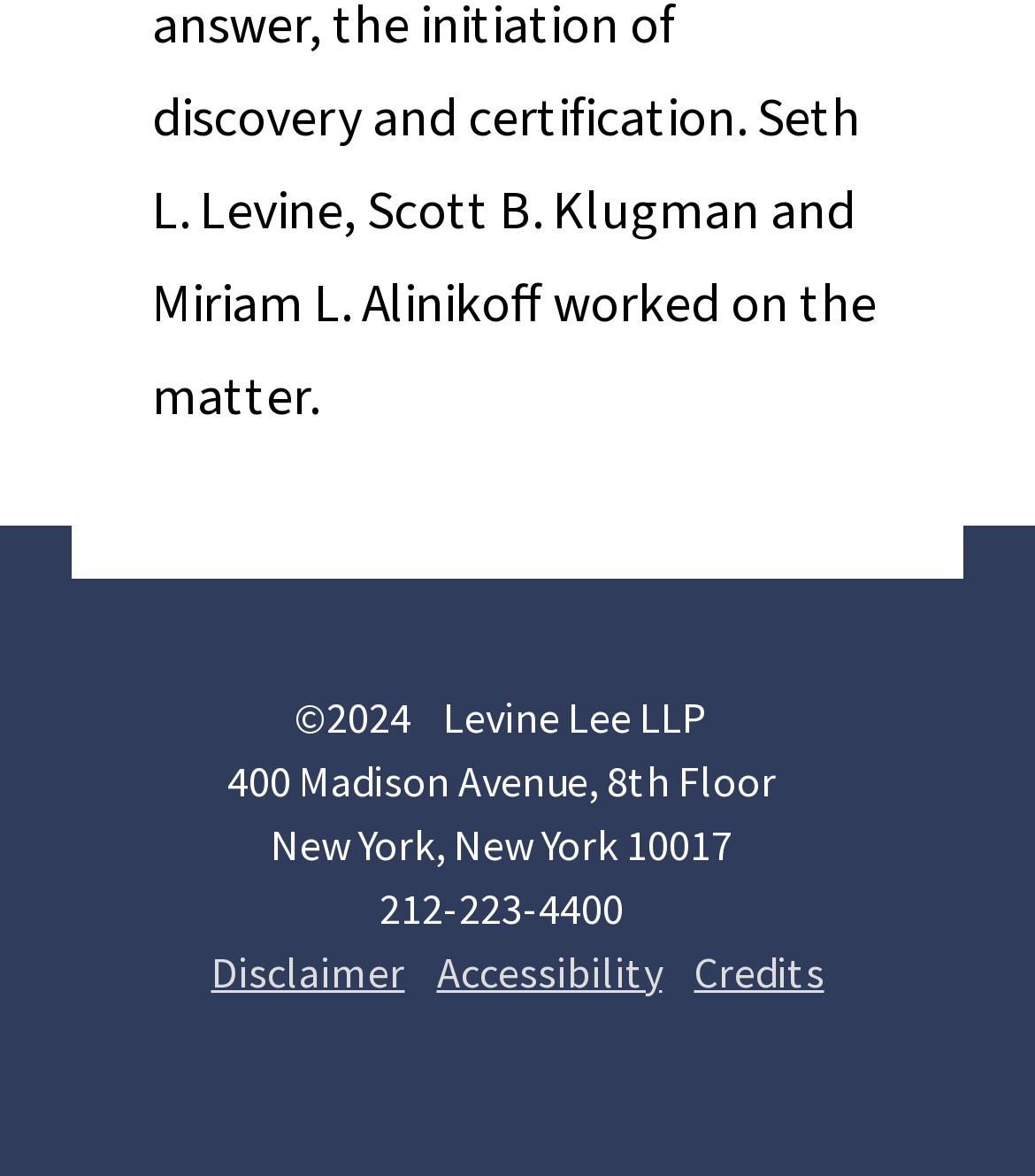What is the format of the copyright year?
Utilize the image to construct a detailed and well-explained answer.

The copyright year is displayed in the format 'YYYY', as seen in the footer section of the page, which states '©2024'.